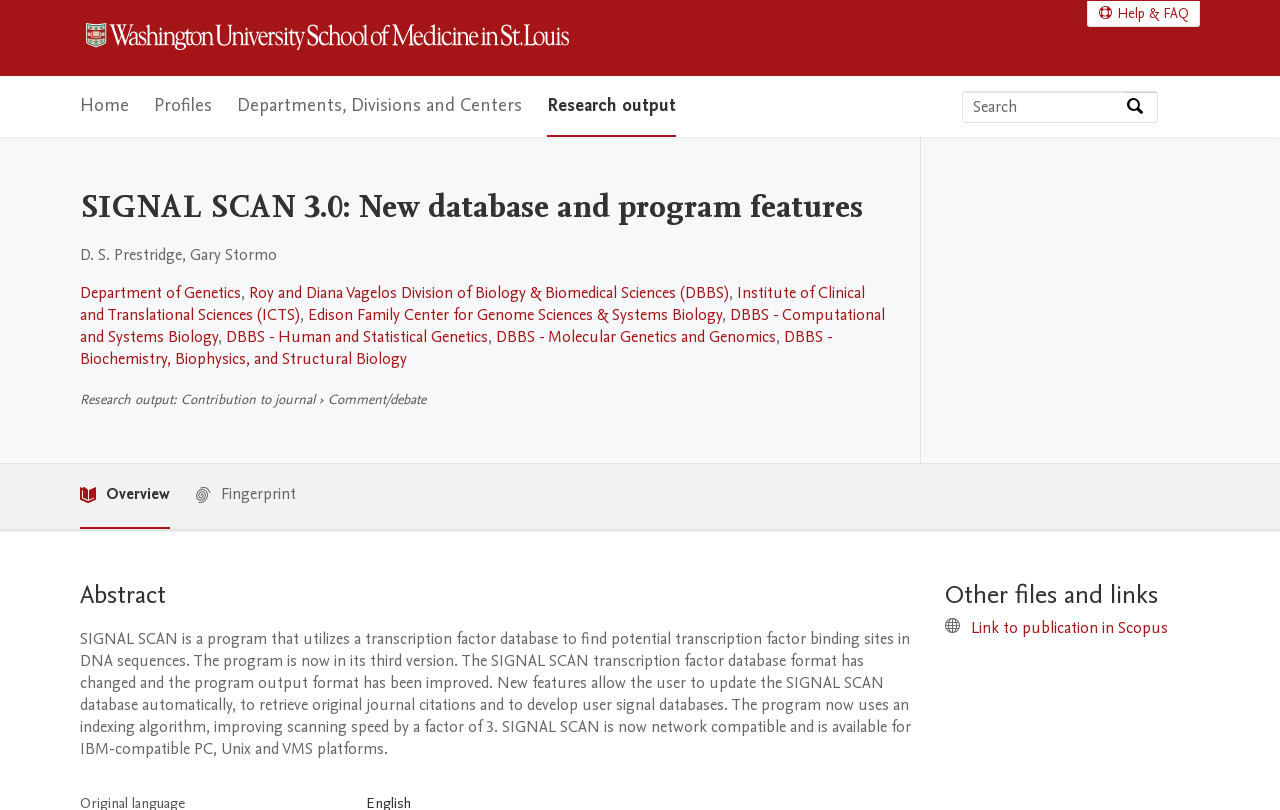What is the name of the program described on this webpage?
We need a detailed and meticulous answer to the question.

The webpage has a heading 'SIGNAL SCAN 3.0: New database and program features' which indicates that the program being described is SIGNAL SCAN 3.0.